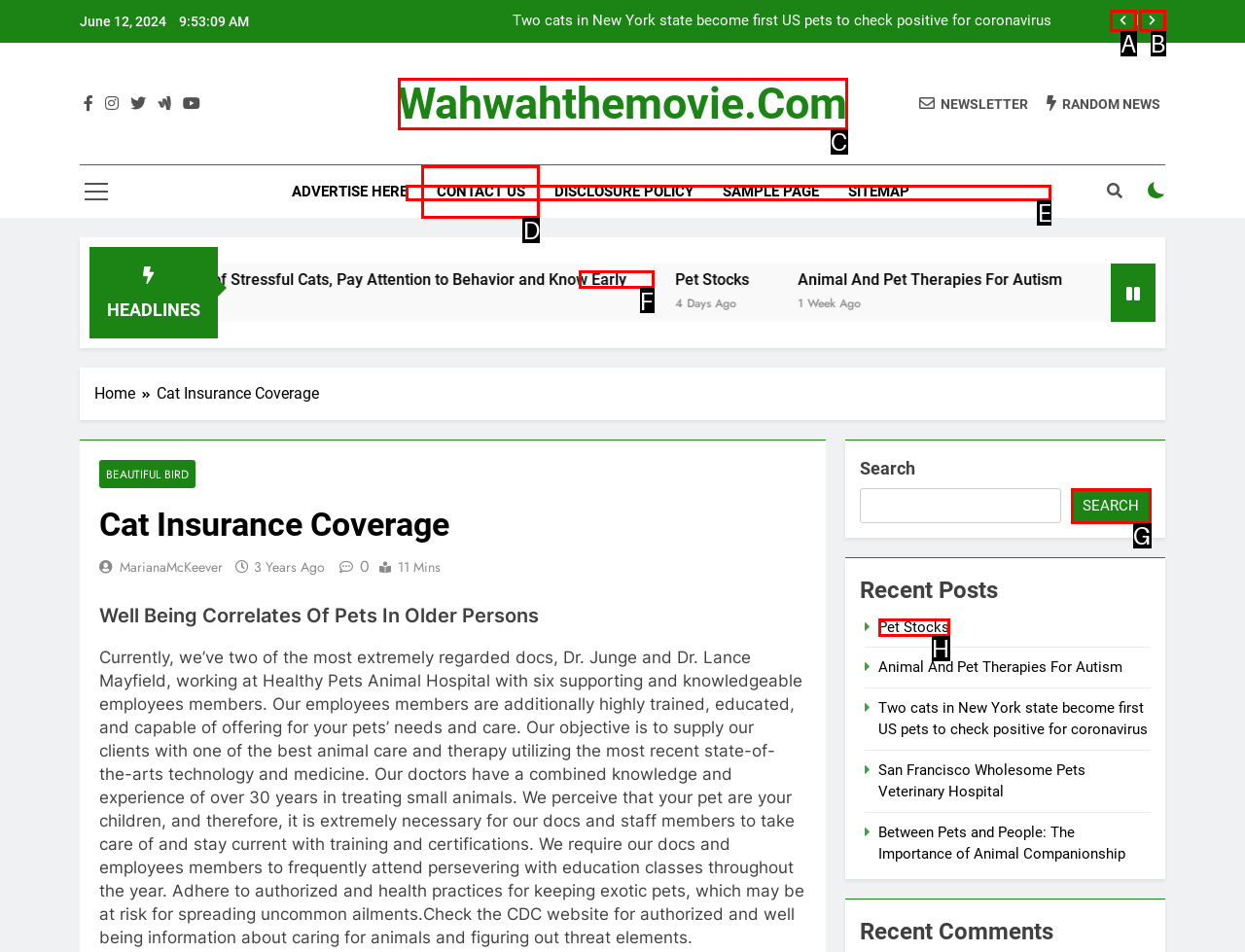To perform the task "Click on 'Happy Birthday Wishes'", which UI element's letter should you select? Provide the letter directly.

None